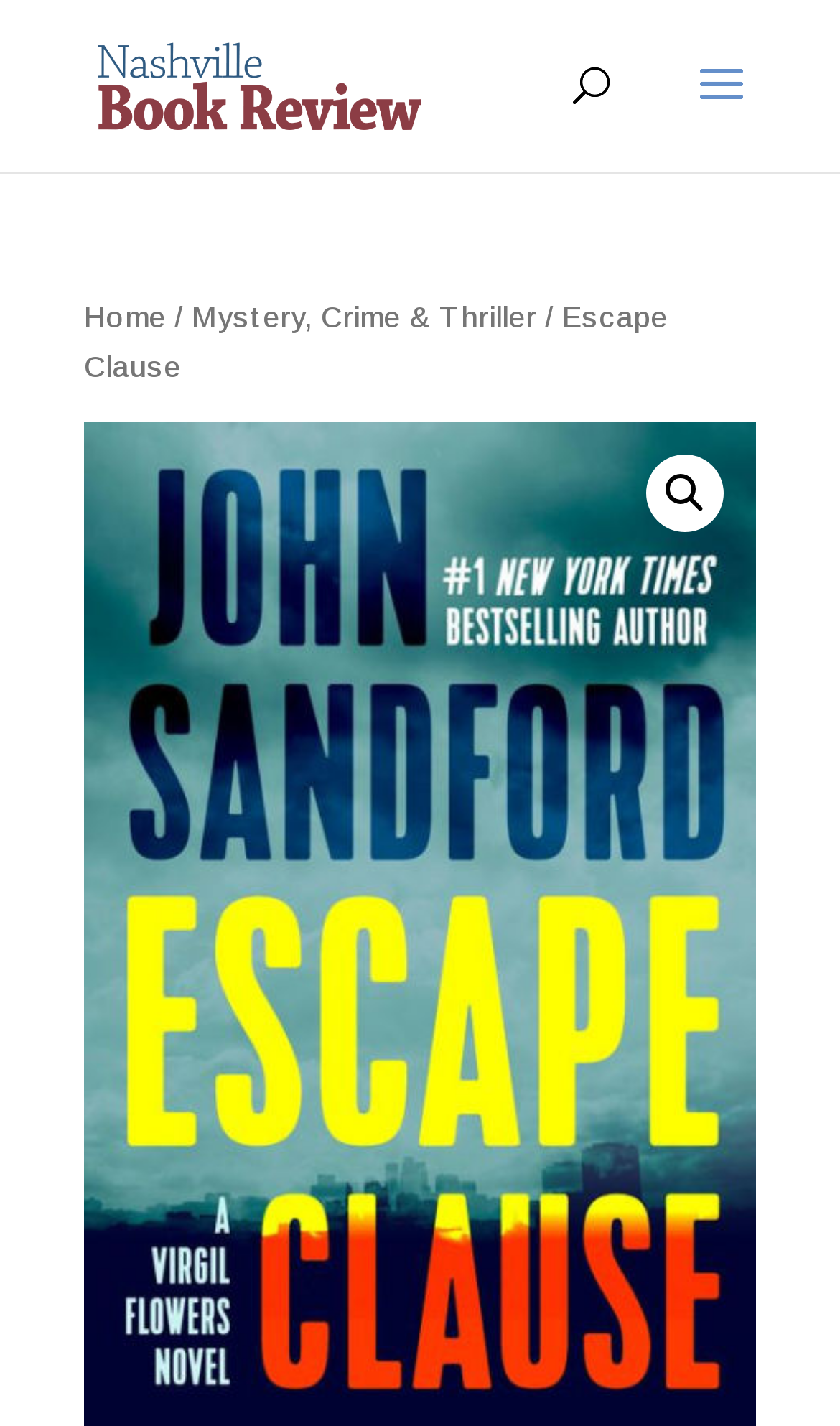Based on the element description "Home", predict the bounding box coordinates of the UI element.

[0.1, 0.211, 0.197, 0.234]